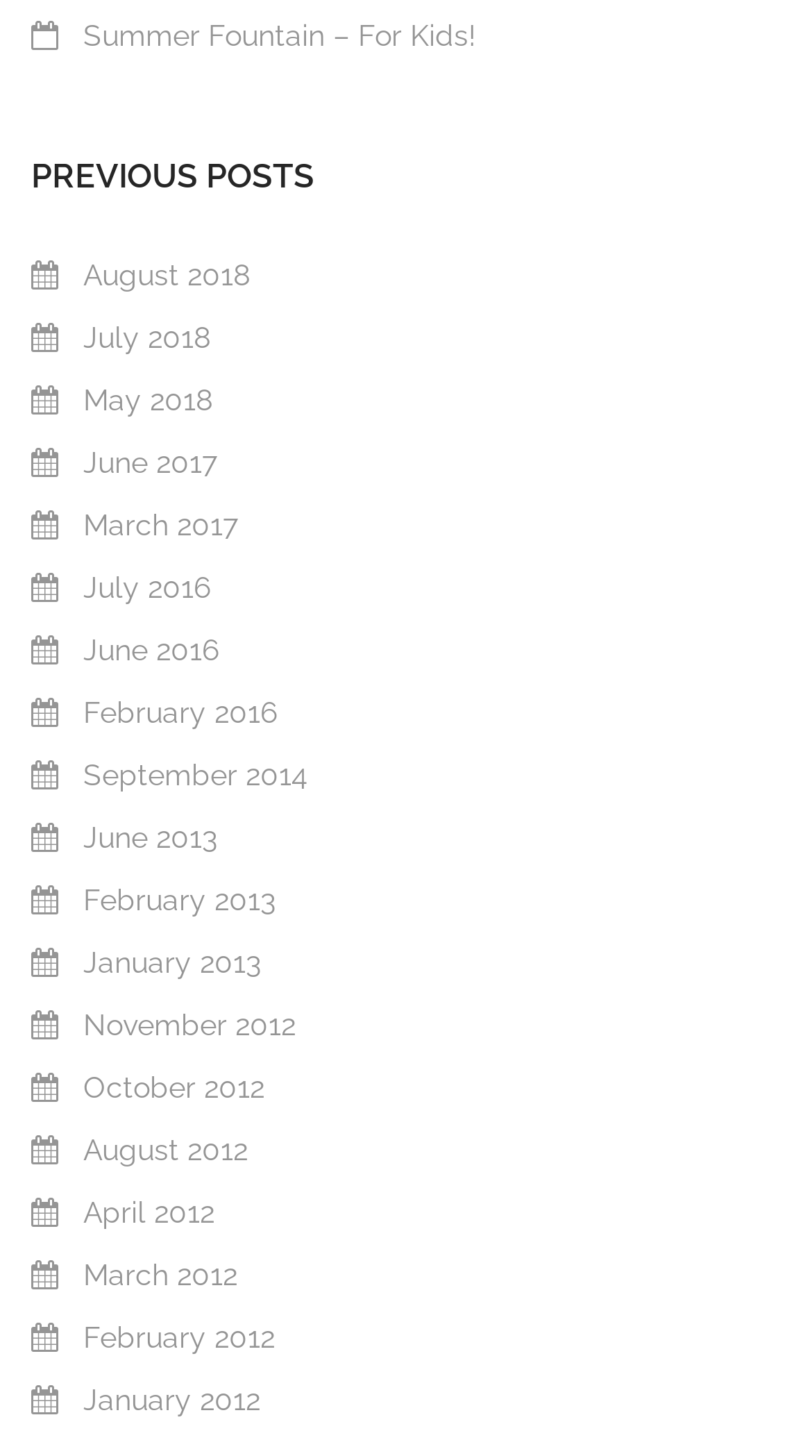Please provide a brief answer to the question using only one word or phrase: 
What is the most recent month listed?

August 2018